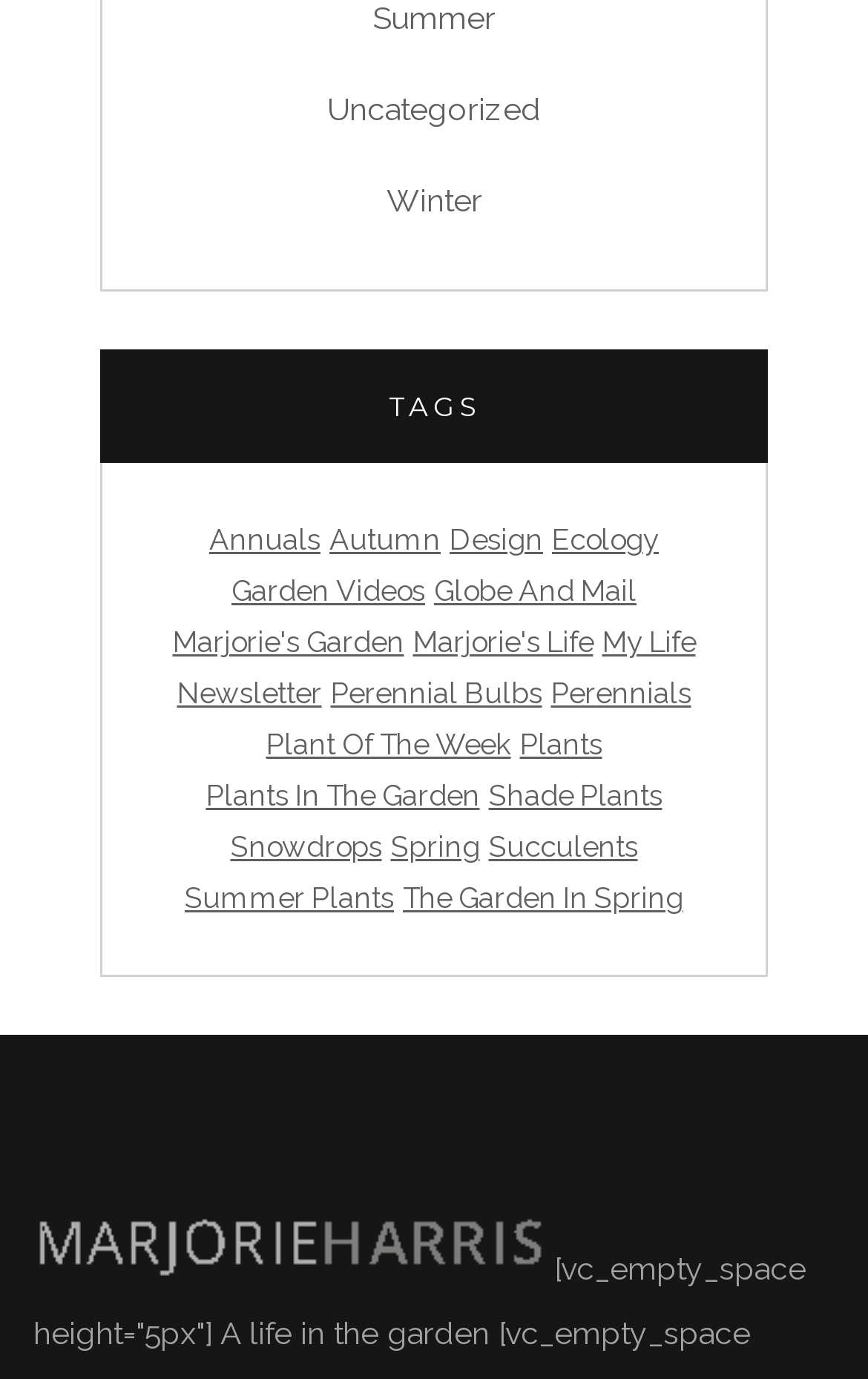Please locate the bounding box coordinates of the element that should be clicked to complete the given instruction: "view tracking page shortcut keys".

None